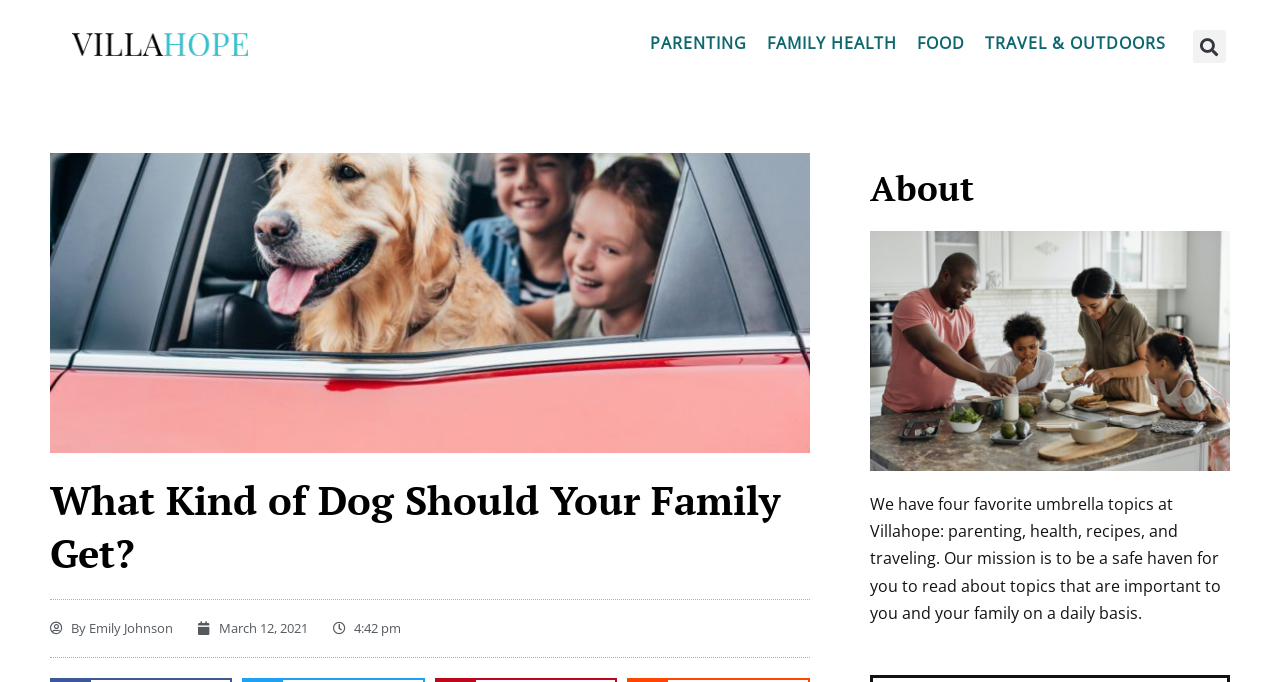Identify and provide the title of the webpage.

What Kind of Dog Should Your Family Get?